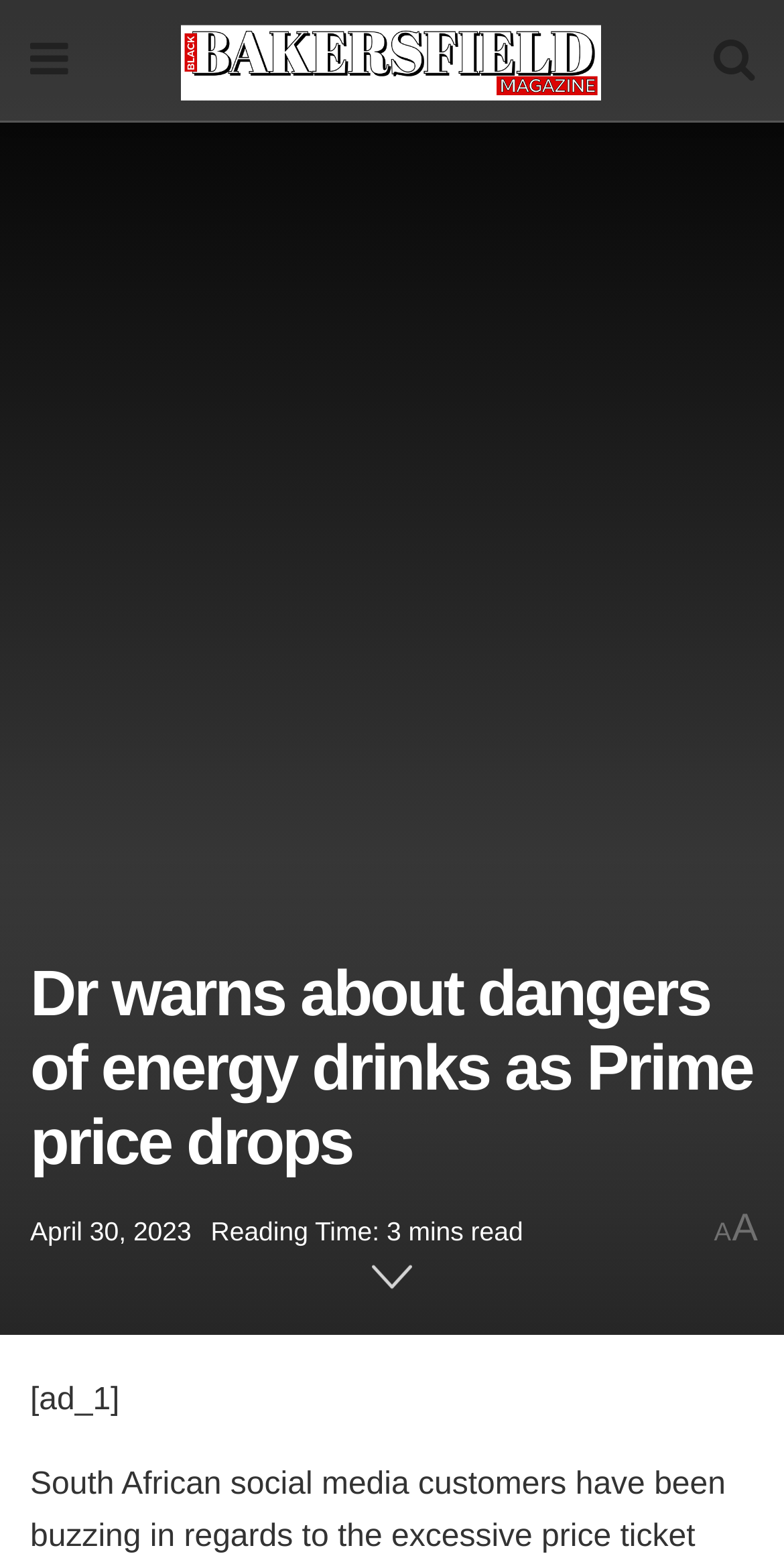Determine which piece of text is the heading of the webpage and provide it.

Dr warns about dangers of energy drinks as Prime price drops